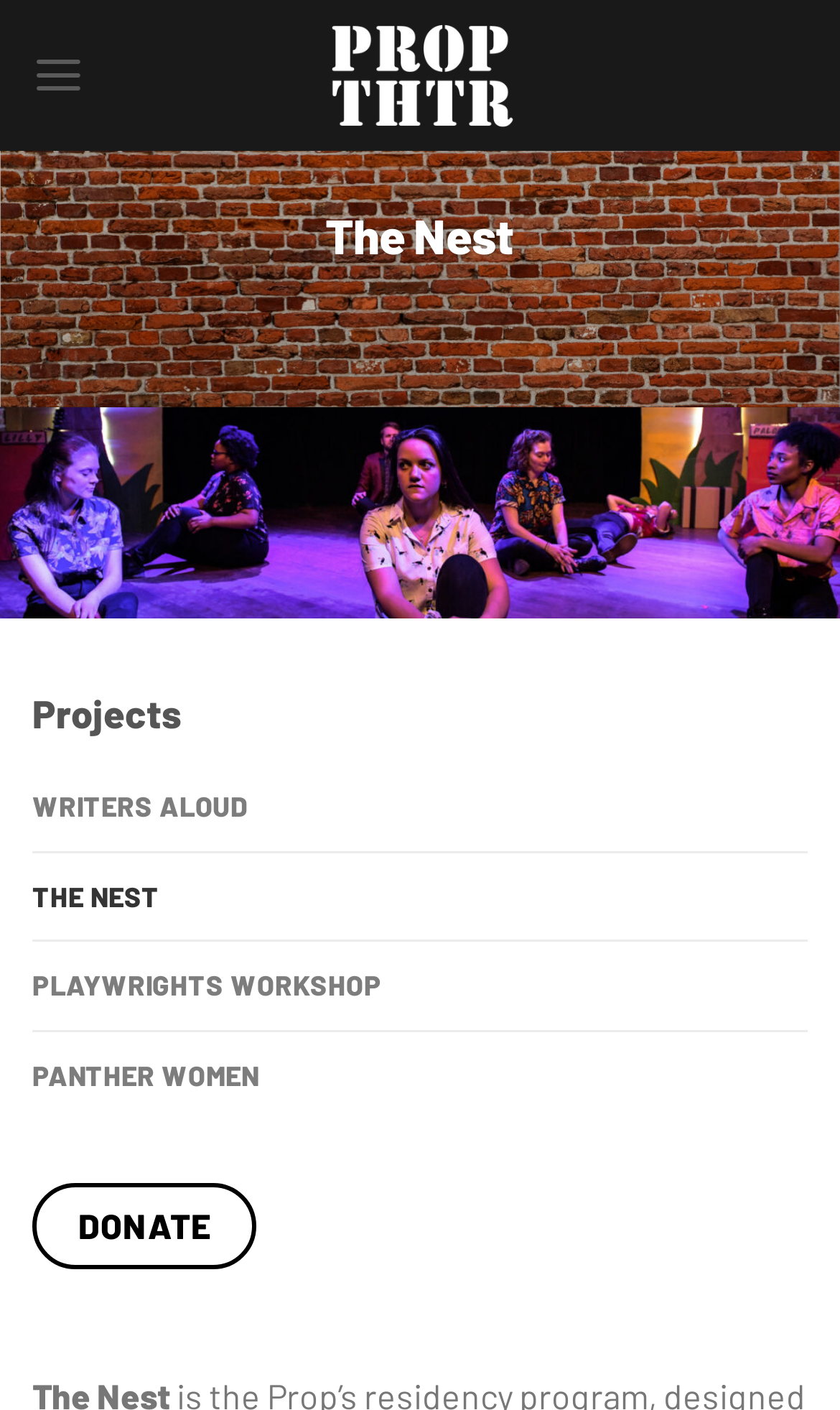Locate the bounding box coordinates of the UI element described by: "Donate". The bounding box coordinates should consist of four float numbers between 0 and 1, i.e., [left, top, right, bottom].

[0.038, 0.839, 0.306, 0.901]